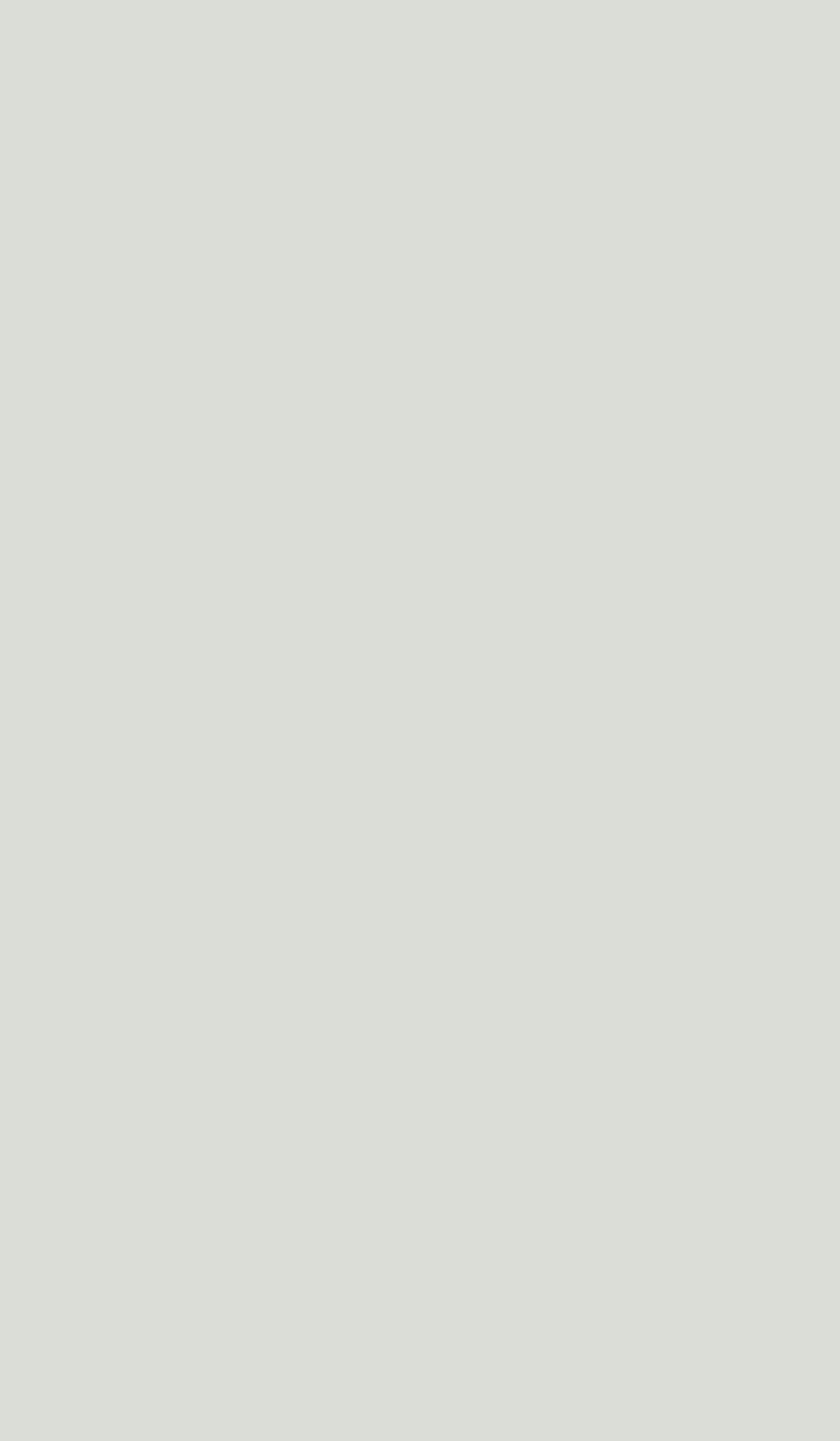How many links are there in the top section?
Use the screenshot to answer the question with a single word or phrase.

5